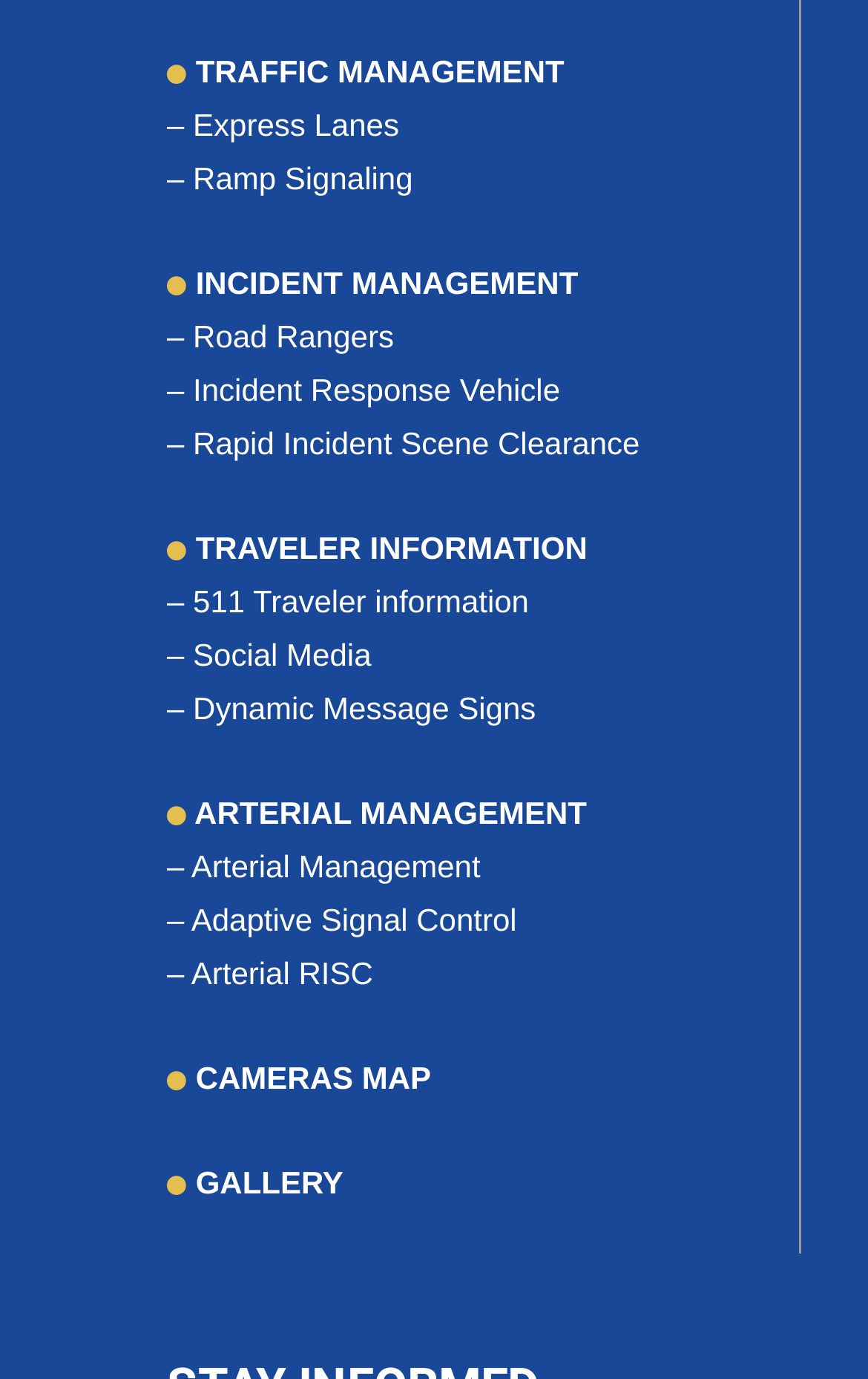Please find the bounding box coordinates of the section that needs to be clicked to achieve this instruction: "Explore TRAVELER INFORMATION".

[0.215, 0.385, 0.677, 0.411]